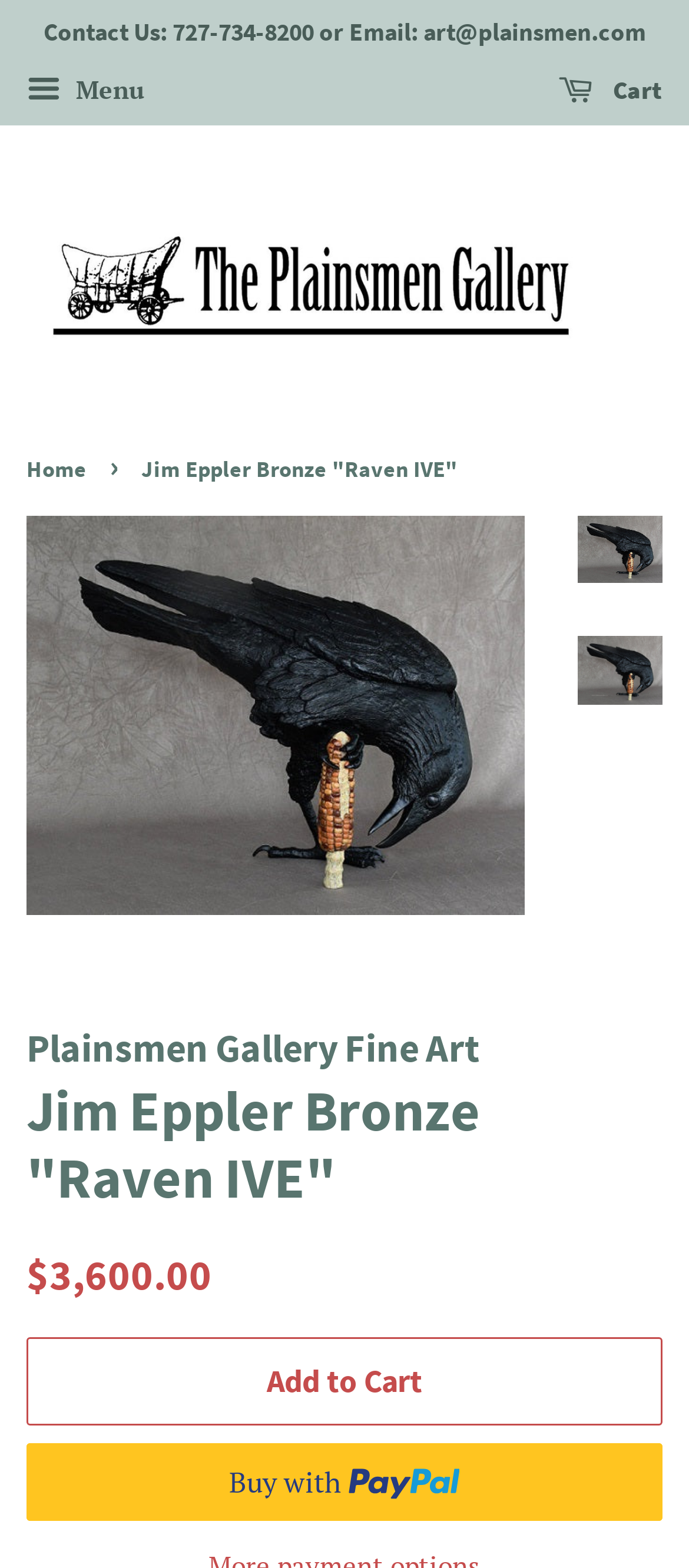Please extract the primary headline from the webpage.

Jim Eppler Bronze "Raven IVE"